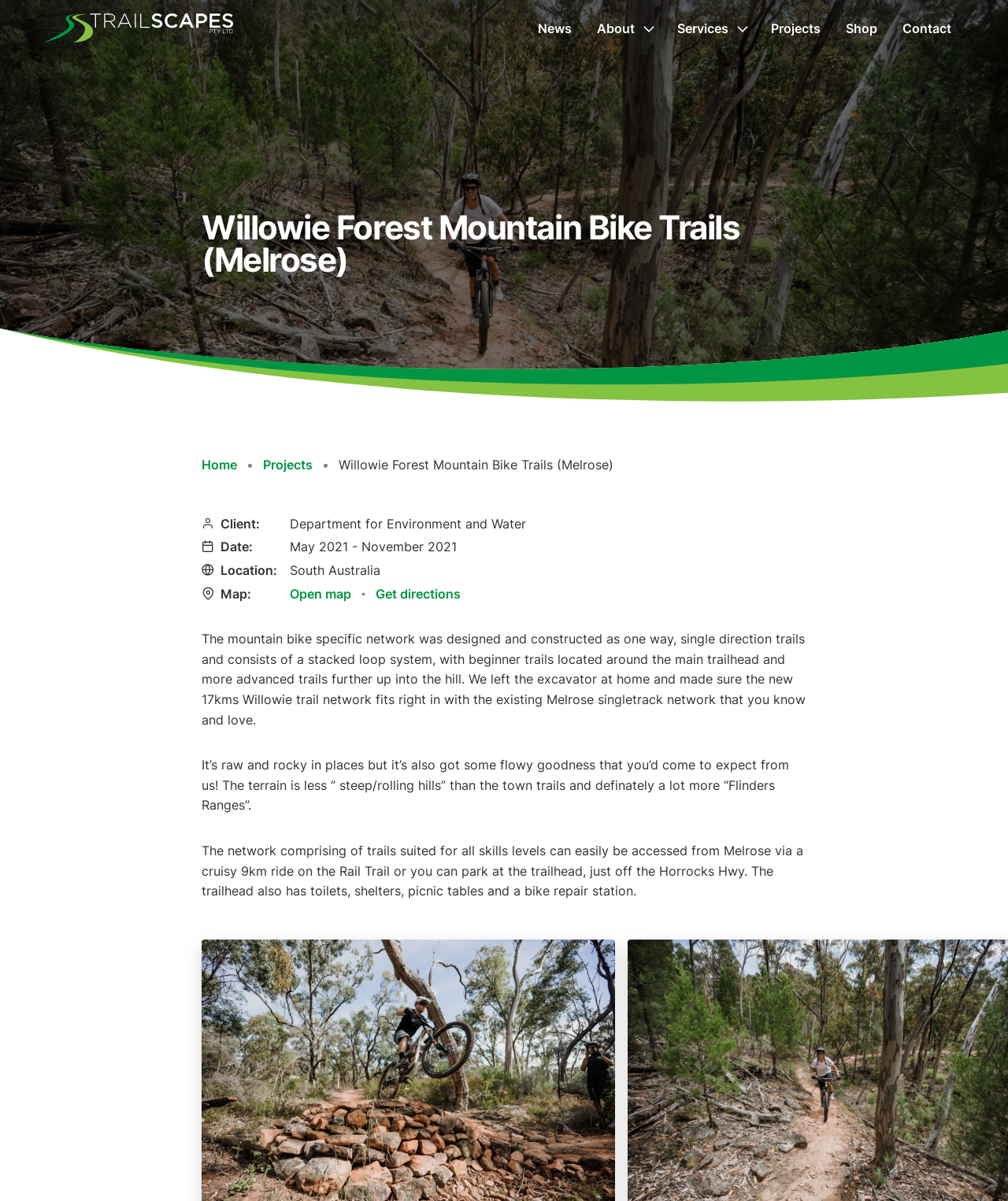Identify the bounding box coordinates for the region to click in order to carry out this instruction: "Click on the 'News' link". Provide the coordinates using four float numbers between 0 and 1, formatted as [left, top, right, bottom].

[0.521, 0.0, 0.58, 0.047]